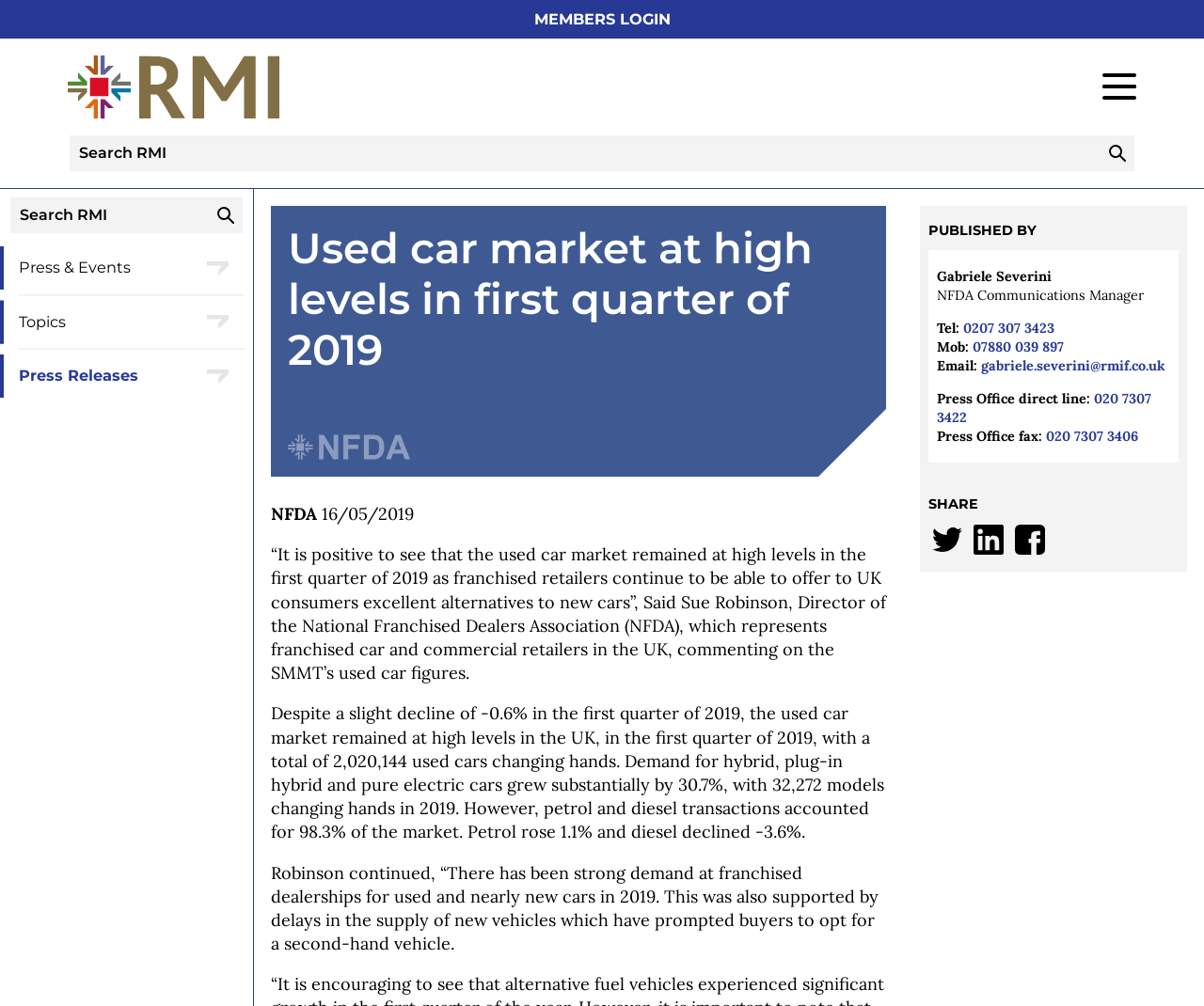Can you find the bounding box coordinates for the element to click on to achieve the instruction: "View PRESS & EVENTS"?

[0.016, 0.241, 0.203, 0.292]